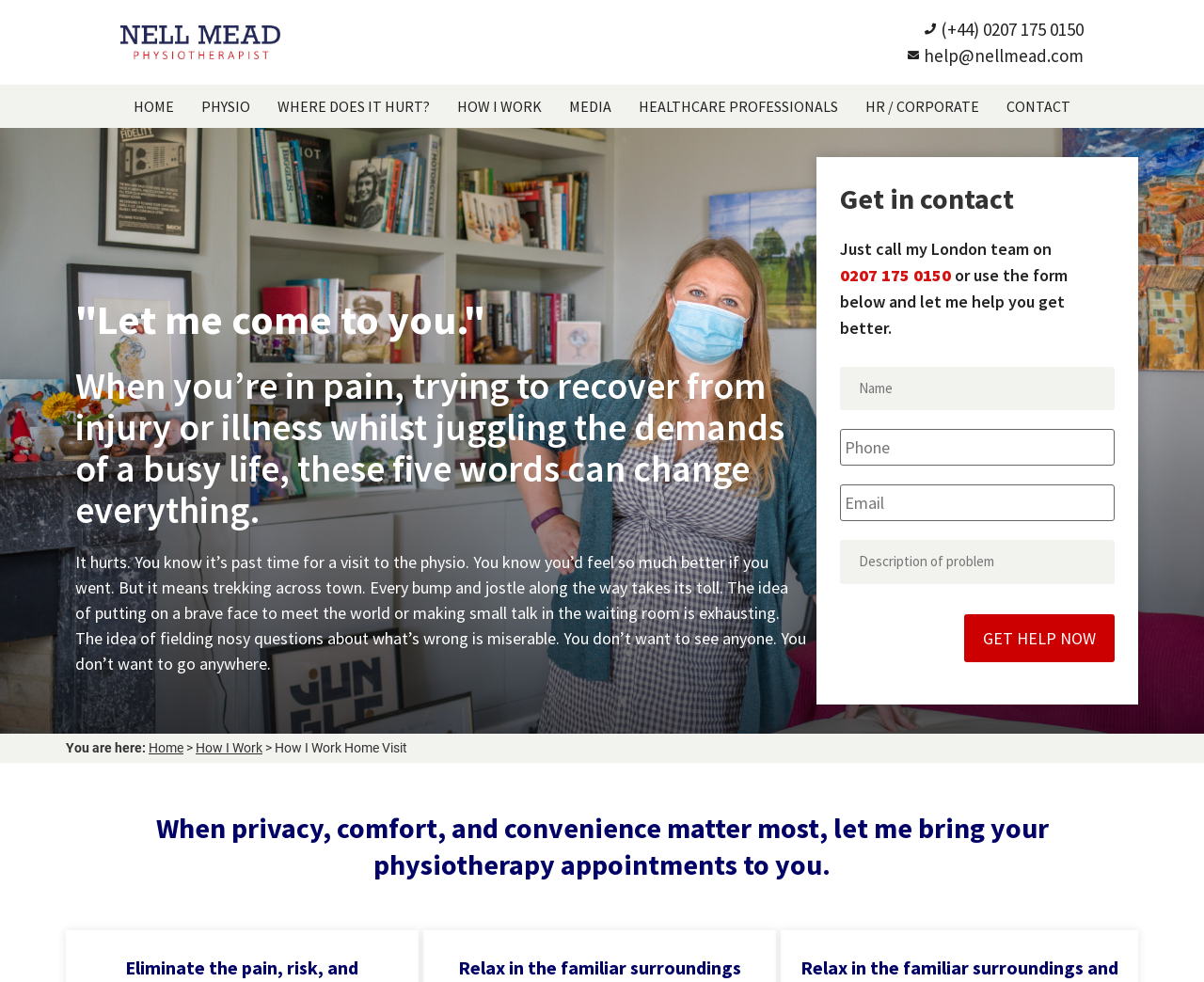Give a succinct answer to this question in a single word or phrase: 
What is the purpose of the form below the text?

To get help